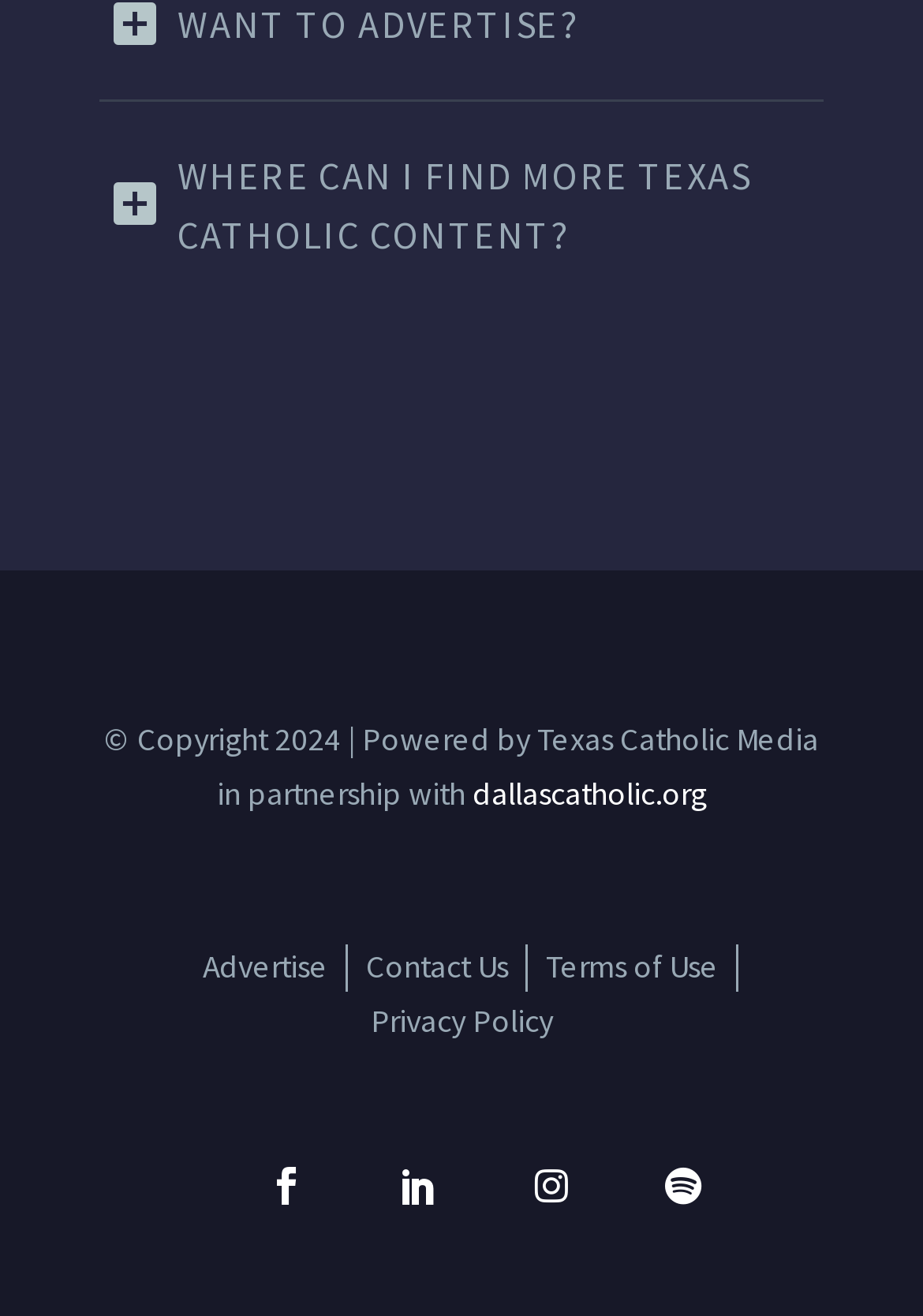What is the copyright year?
Using the image, answer in one word or phrase.

2024